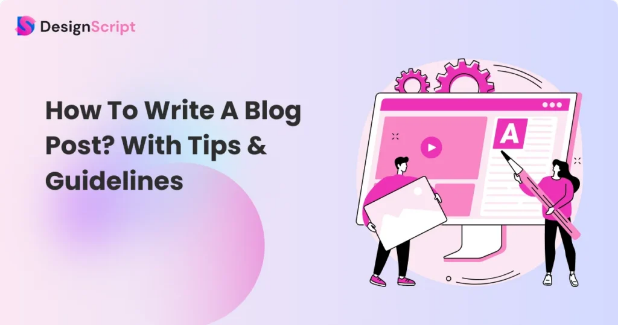From the image, can you give a detailed response to the question below:
What is the purpose of the graphic?

The caption explains that the graphic serves as a key thematic element, guiding users through the essentials of creating effective blog posts, encouraging them to explore insightful tips and guidelines for successful writing.